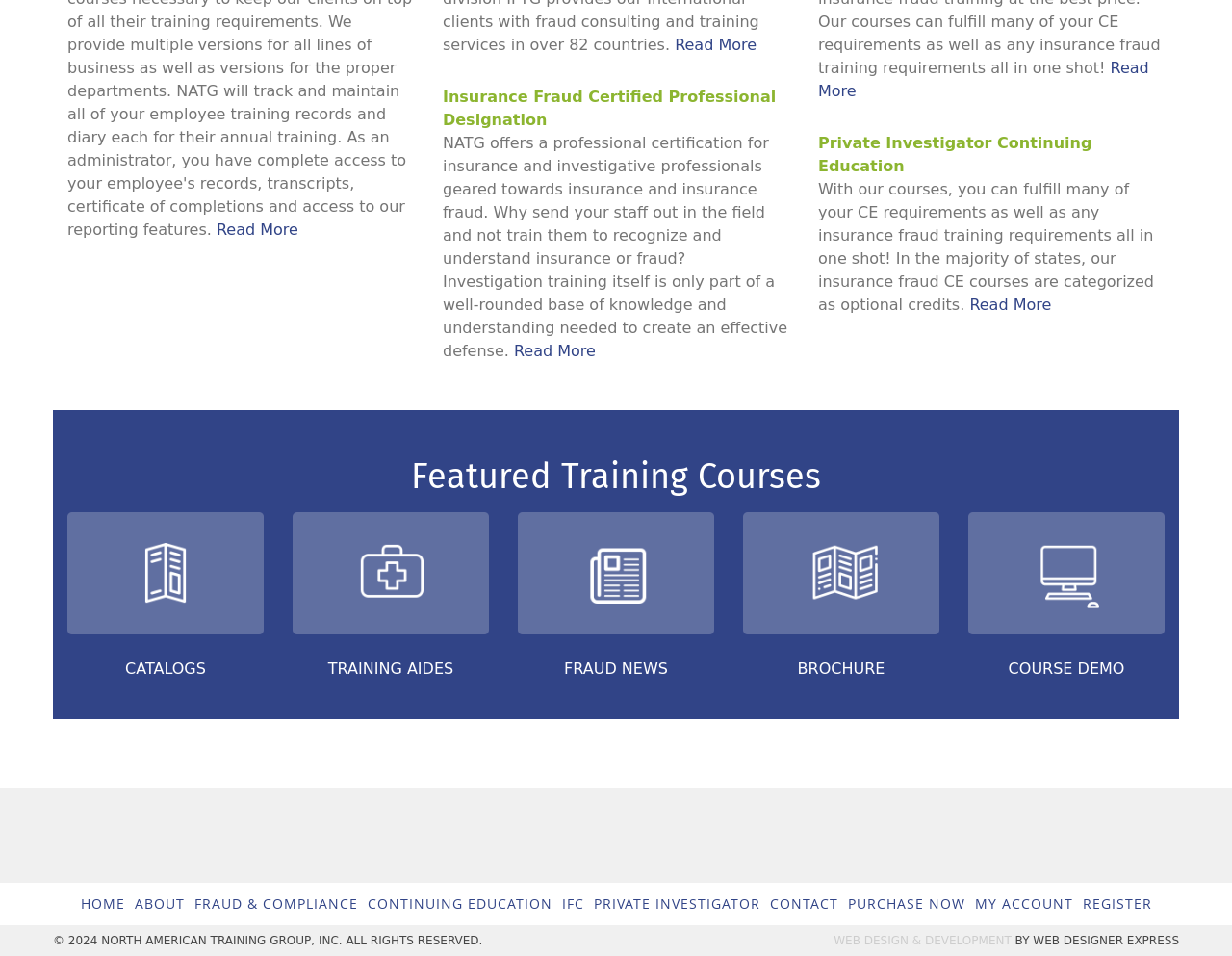What is the certification offered by NATG? Look at the image and give a one-word or short phrase answer.

Insurance Fraud Certified Professional